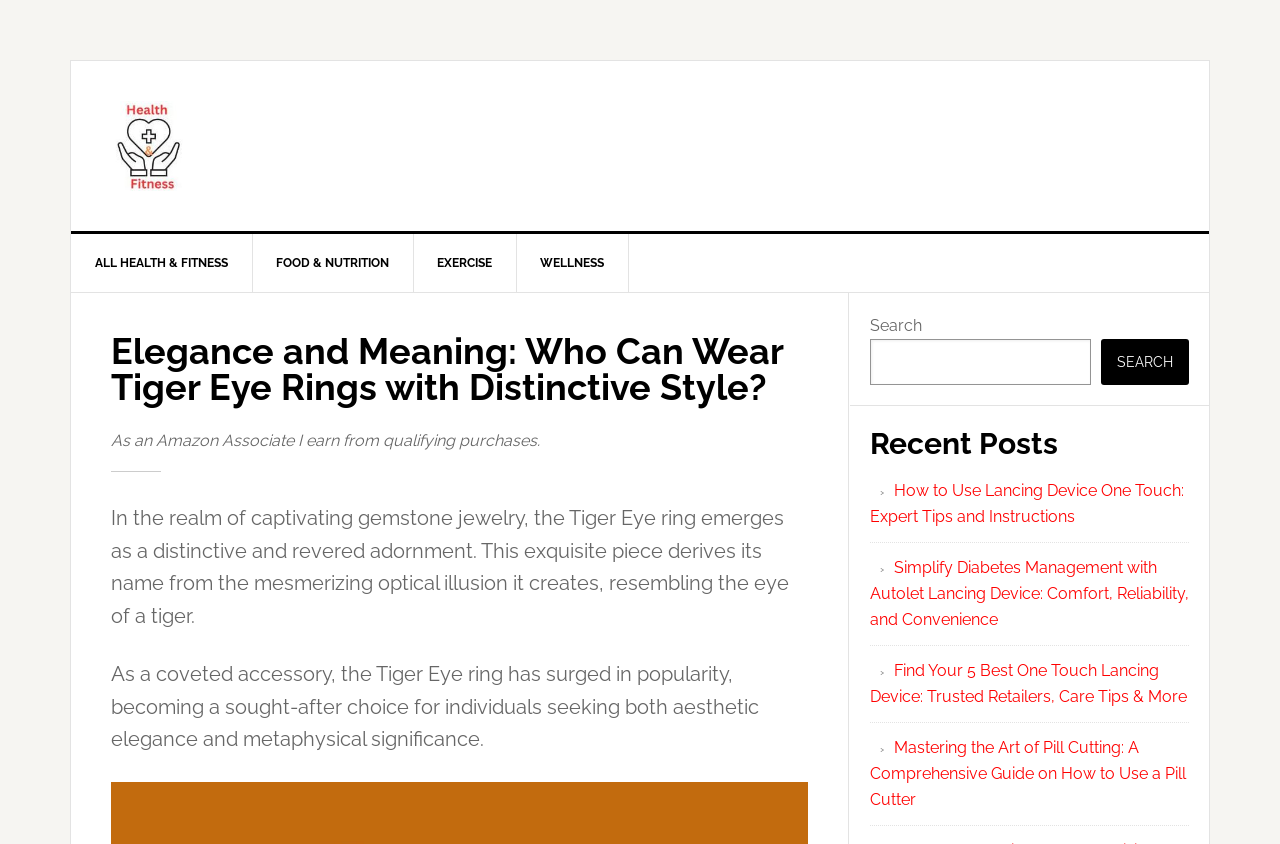Could you find the bounding box coordinates of the clickable area to complete this instruction: "Explore the Recent Posts section"?

[0.68, 0.505, 0.929, 0.547]